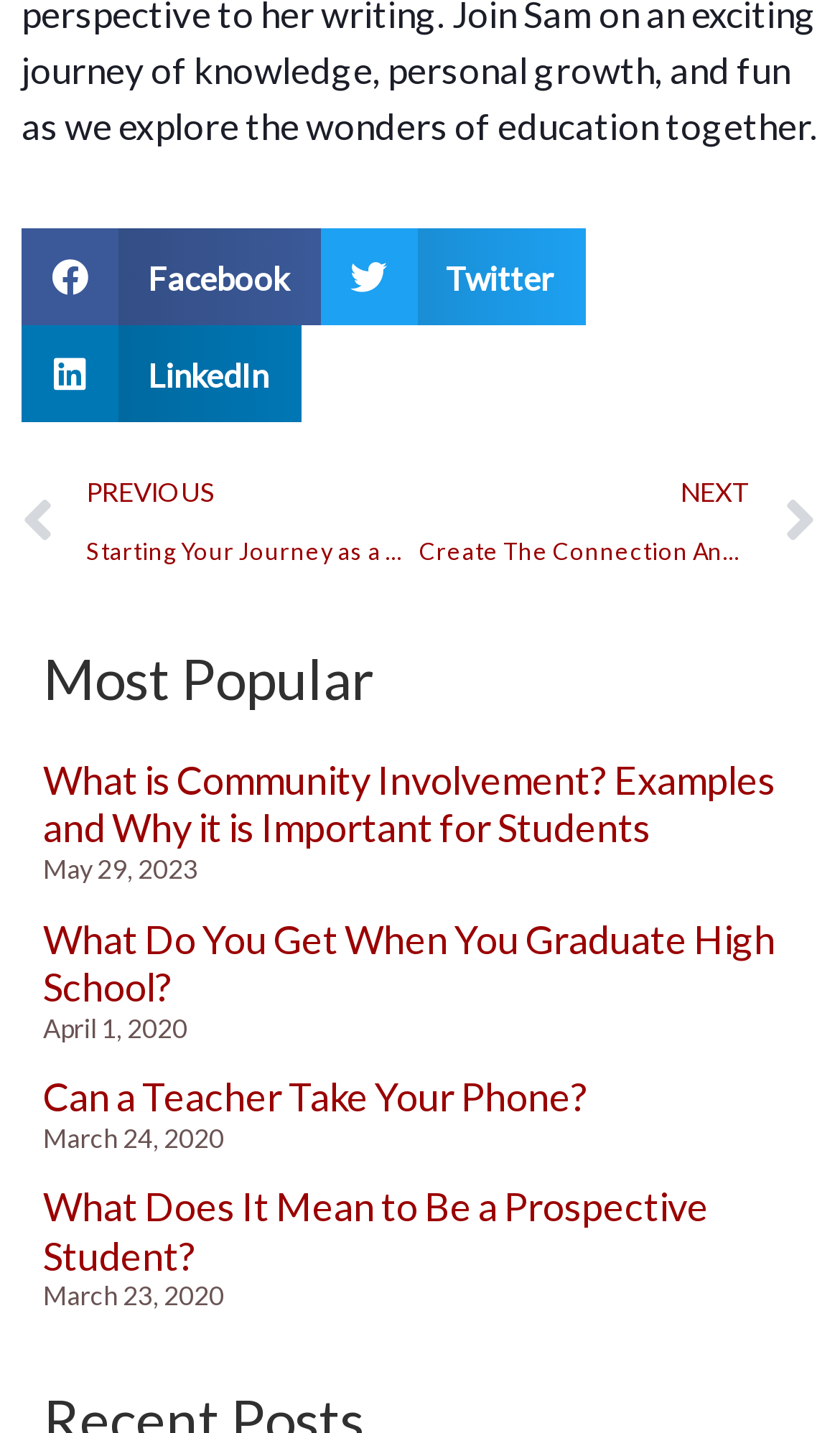What is the first social media platform to share on?
Using the details from the image, give an elaborate explanation to answer the question.

The first social media platform to share on is Facebook, which is indicated by the button 'Share on facebook' with the StaticText 'Facebook' inside it, located at the top left of the webpage.